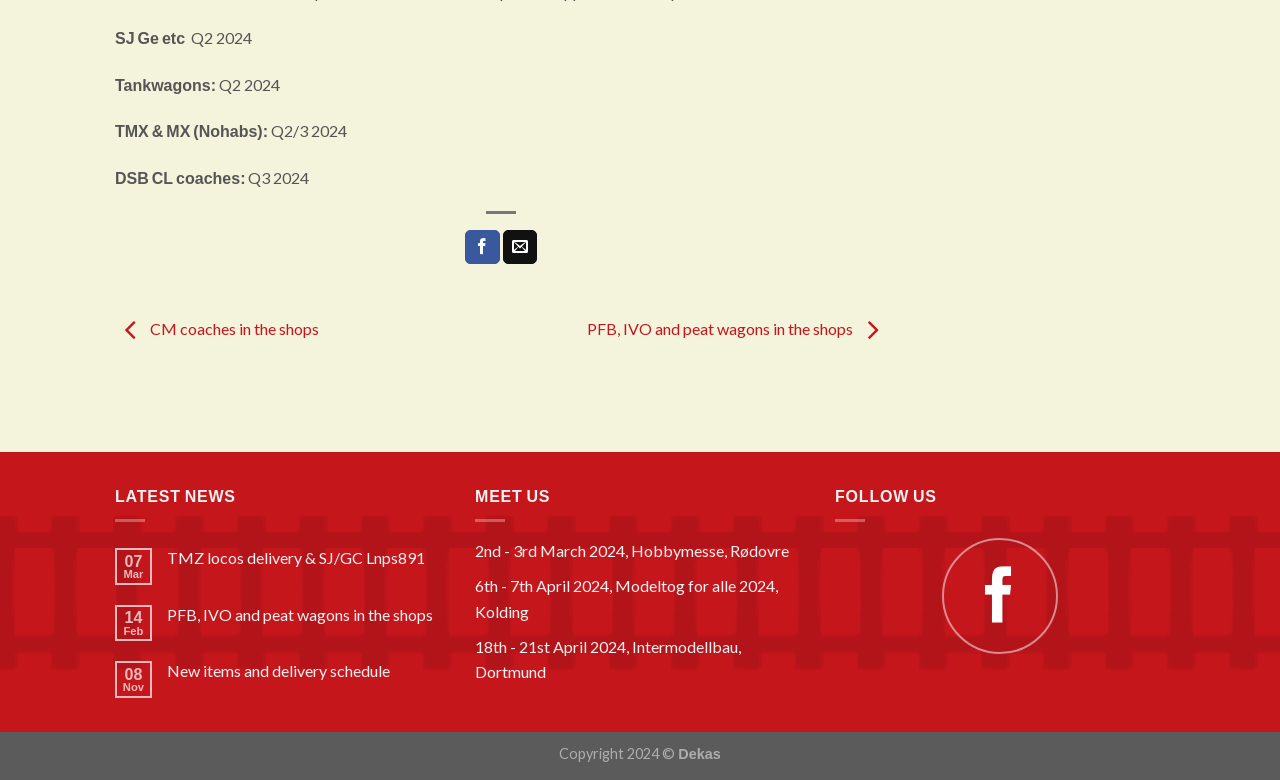How many events are listed under the 'MEET US' section?
Using the image as a reference, answer the question in detail.

I counted the number of events listed under the 'MEET US' section and found three events: Hobbymesse, Modeltog for alle 2024, and Intermodellbau.